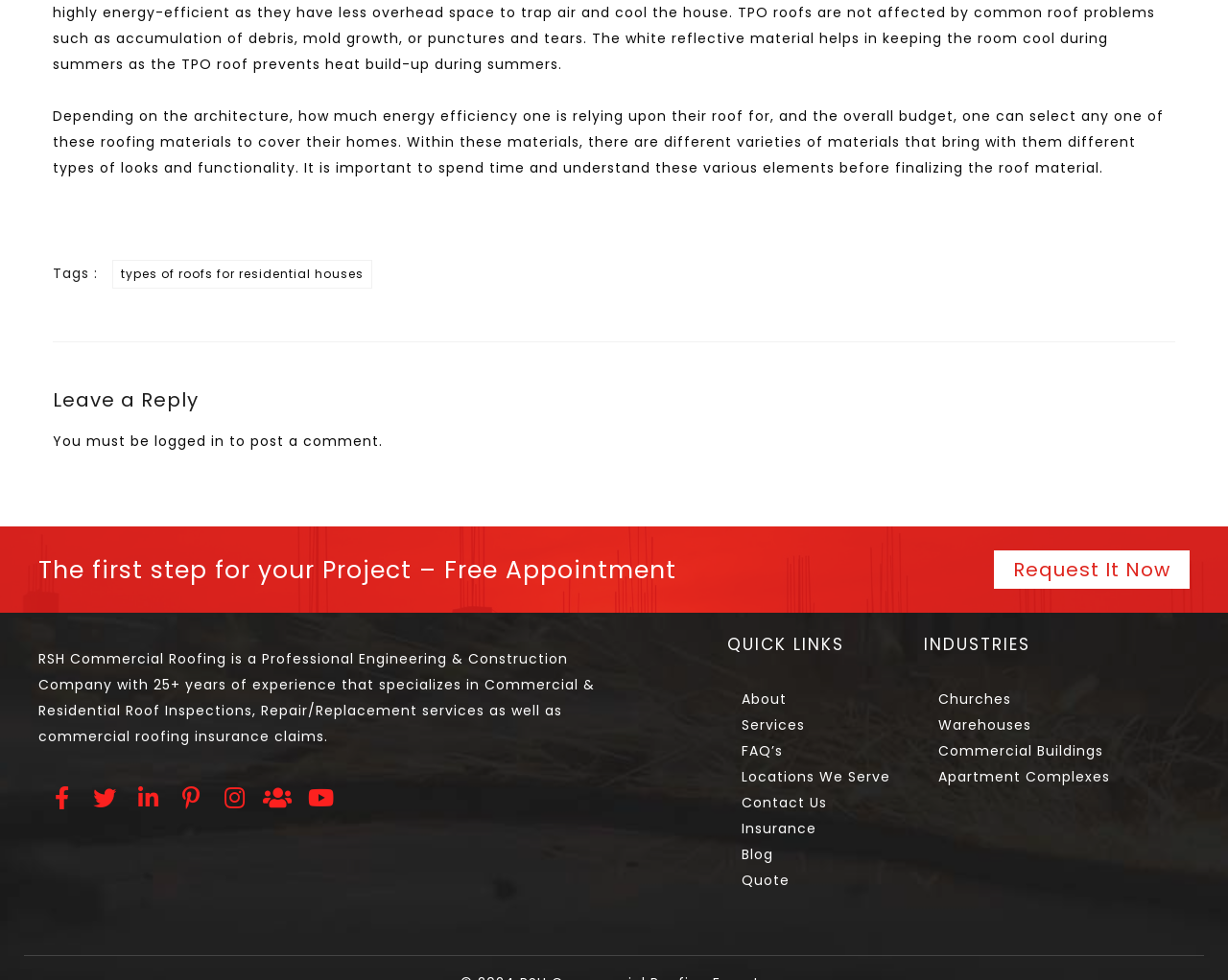Carefully observe the image and respond to the question with a detailed answer:
What is the purpose of the 'Leave a Reply' section?

The 'Leave a Reply' section is a heading followed by a message that says 'You must be logged in to post a comment.' This suggests that the purpose of this section is to allow users to post comments, but only if they are logged in.